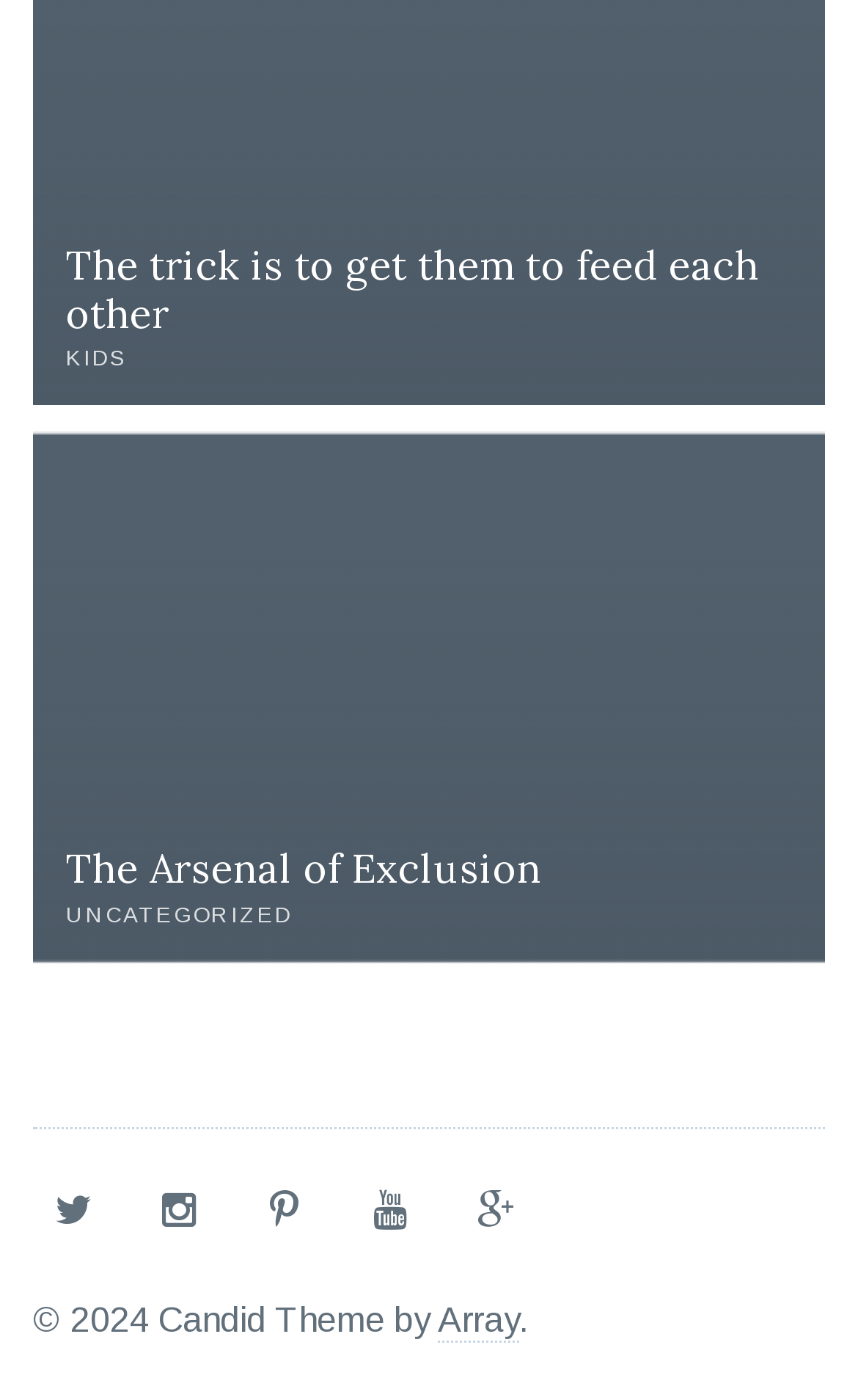Please identify the bounding box coordinates of the area I need to click to accomplish the following instruction: "Visit Twitter".

[0.038, 0.835, 0.151, 0.892]